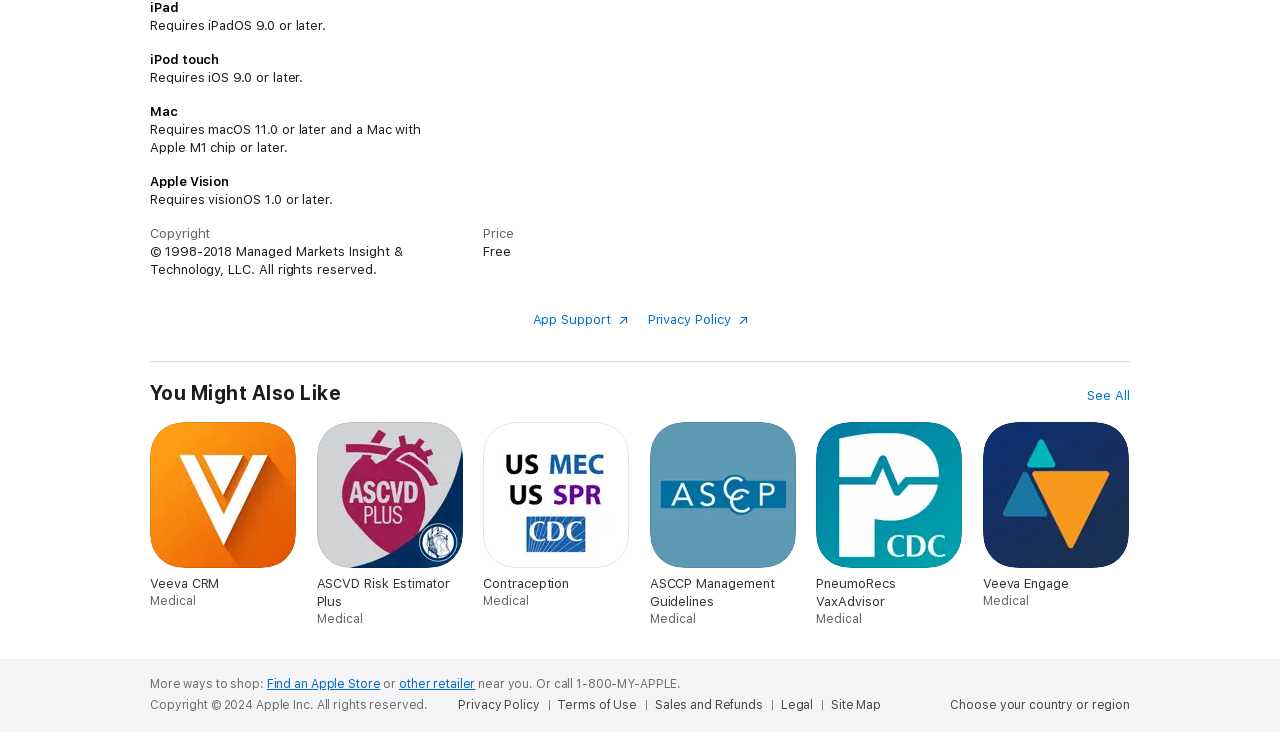Provide the bounding box coordinates of the area you need to click to execute the following instruction: "Get Veeva CRM Medical app".

[0.117, 0.577, 0.232, 0.832]